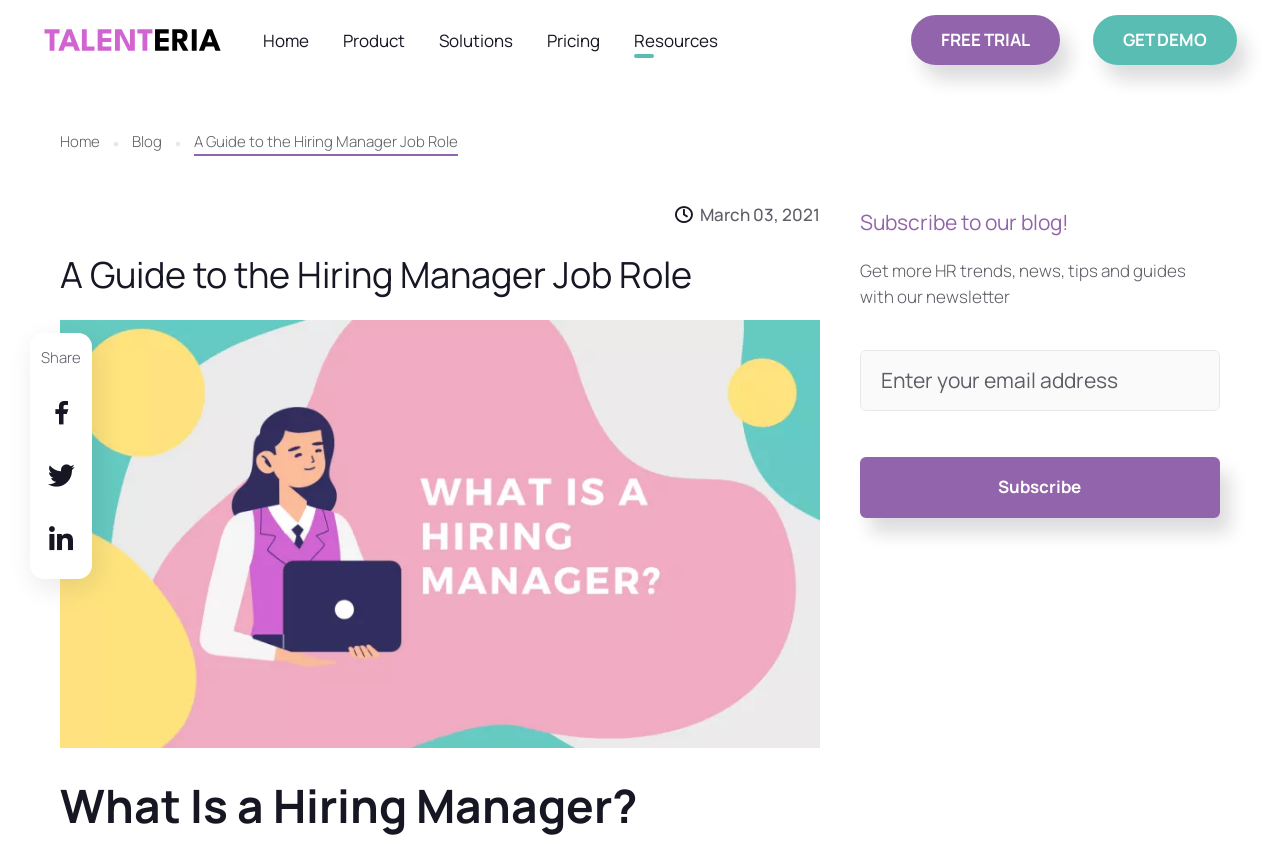Specify the bounding box coordinates of the region I need to click to perform the following instruction: "Click on the 'Free Trial' button". The coordinates must be four float numbers in the range of 0 to 1, i.e., [left, top, right, bottom].

[0.712, 0.017, 0.828, 0.078]